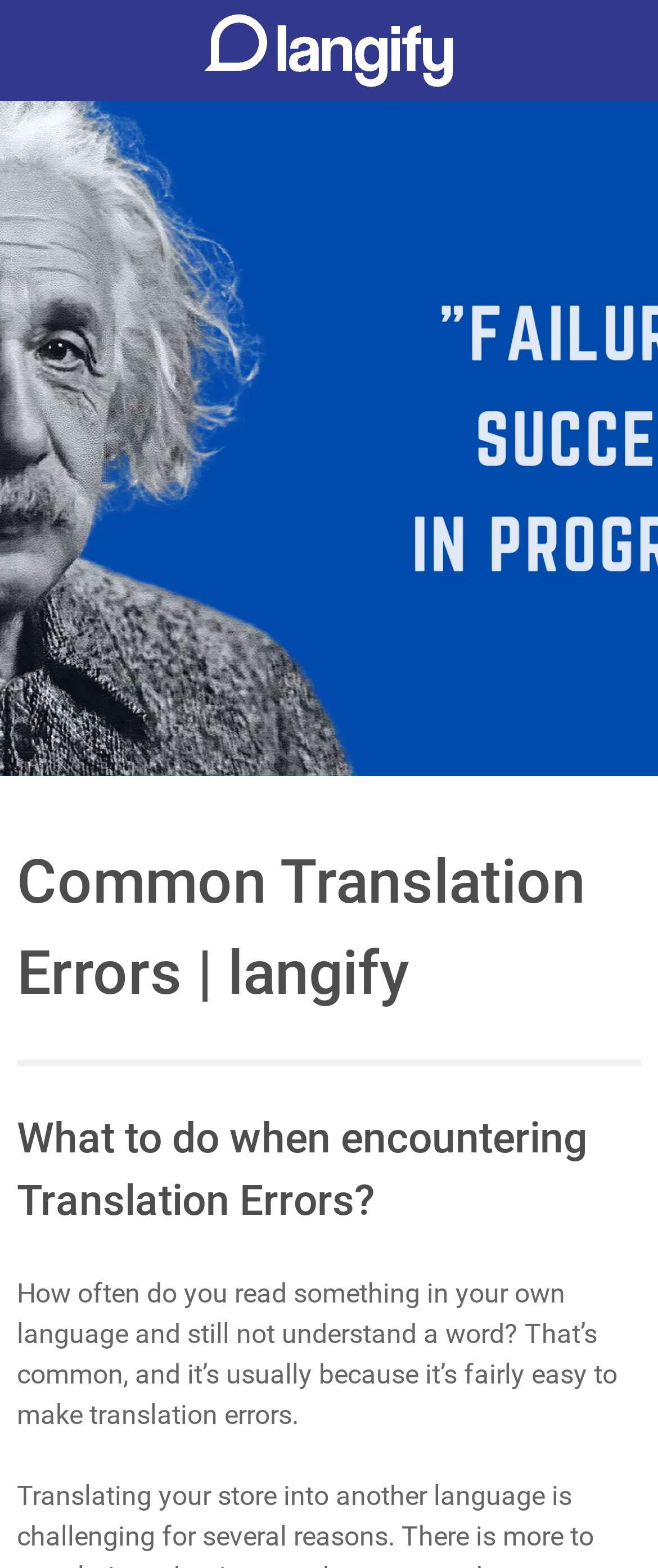Give a short answer to this question using one word or a phrase:
What is the purpose of the langify blog?

Translation errors